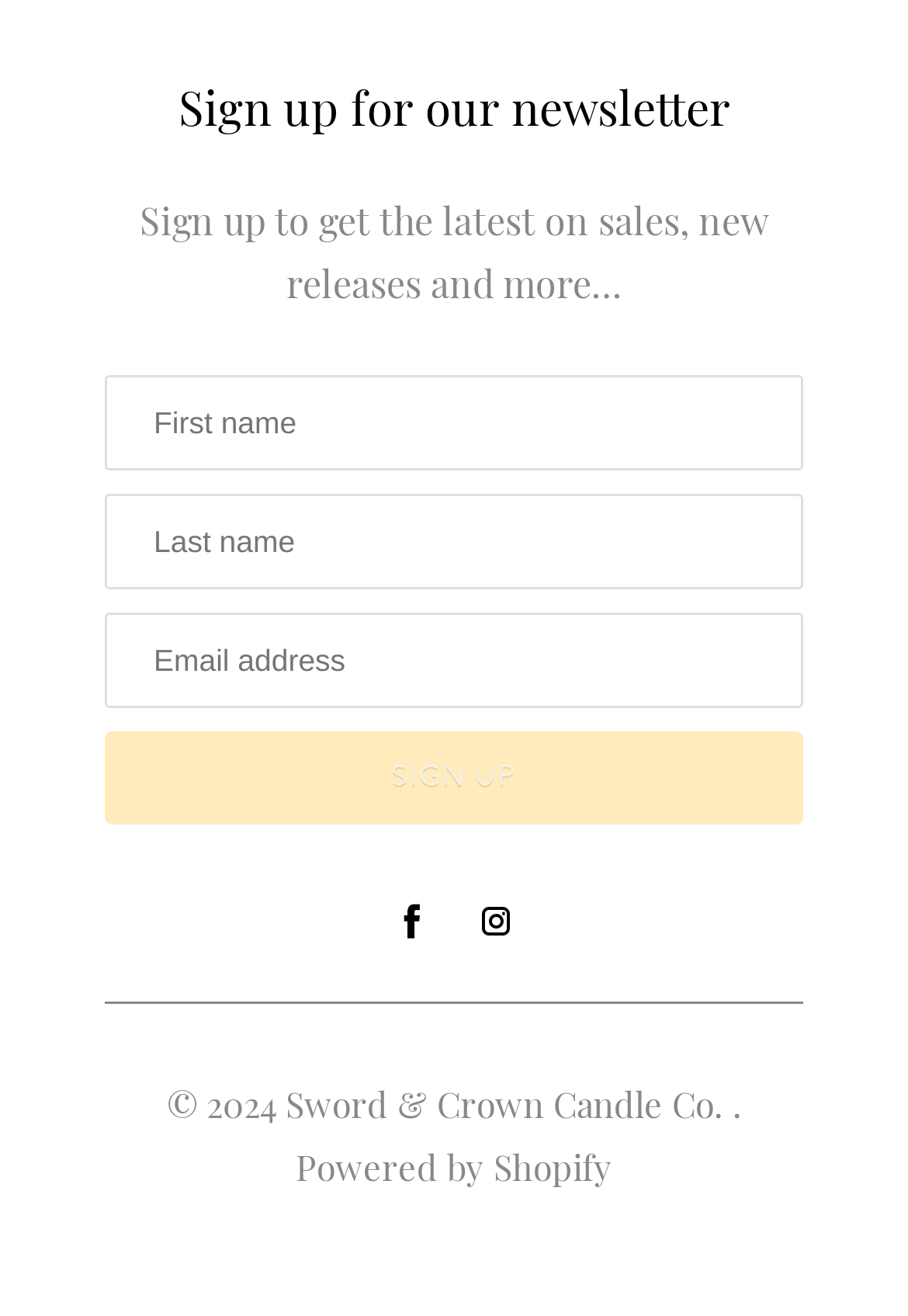Locate the bounding box coordinates of the clickable area needed to fulfill the instruction: "Enter first name".

[0.115, 0.284, 0.885, 0.357]